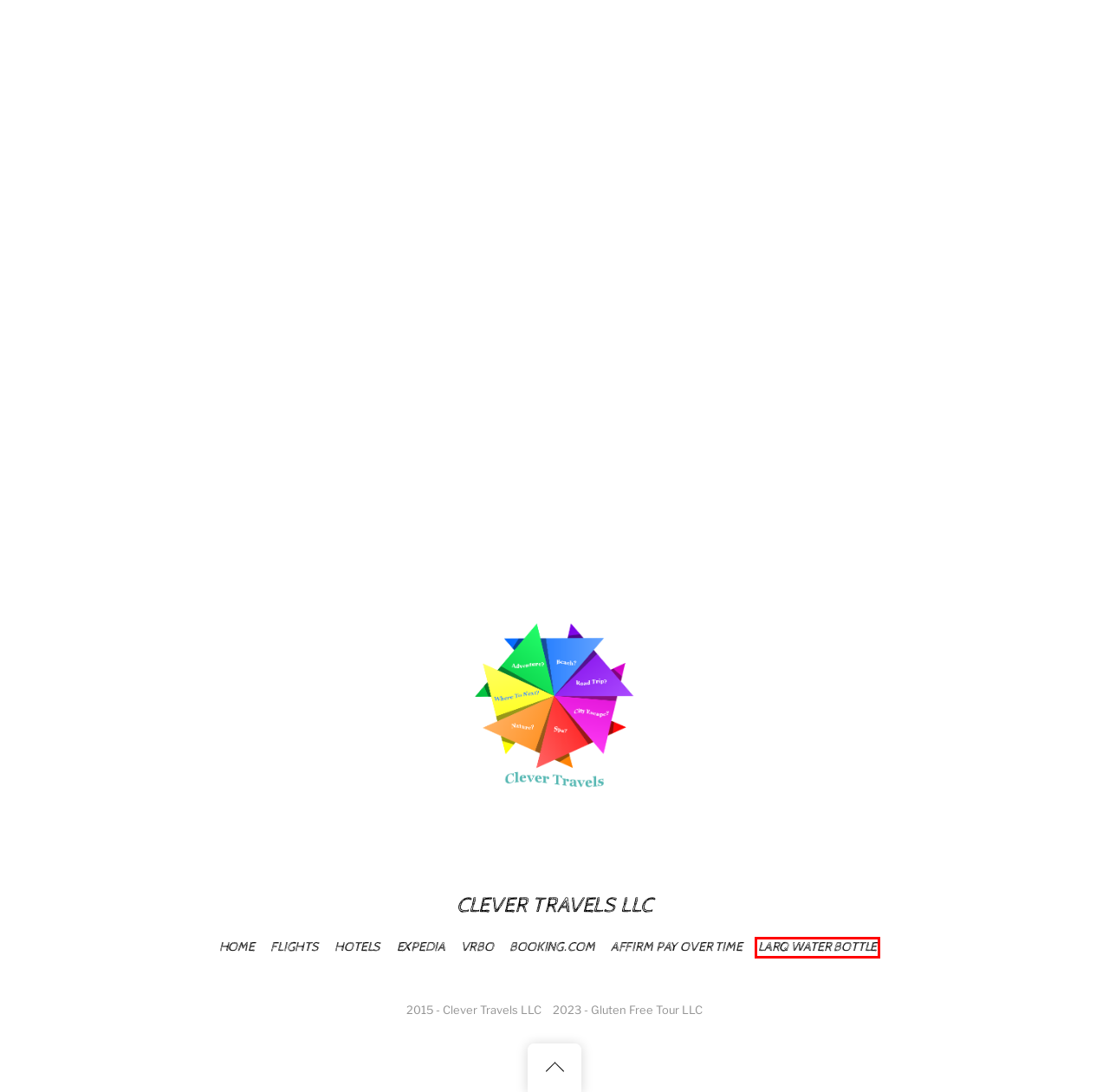With the provided screenshot showing a webpage and a red bounding box, determine which webpage description best fits the new page that appears after clicking the element inside the red box. Here are the options:
A. Gluten Free Travel – Clever Travels LLC
B. Visa Info – Clever Travels LLC
C. Flights – Clever Travels LLC
D. About Me – Clever Travels LLC
E. Vacation Package – Clever Travels LLC
F. Clever Travels LLC
G. Booking.com – Clever Travels LLC
H. Larq Water Bottle – Clever Travels LLC

H